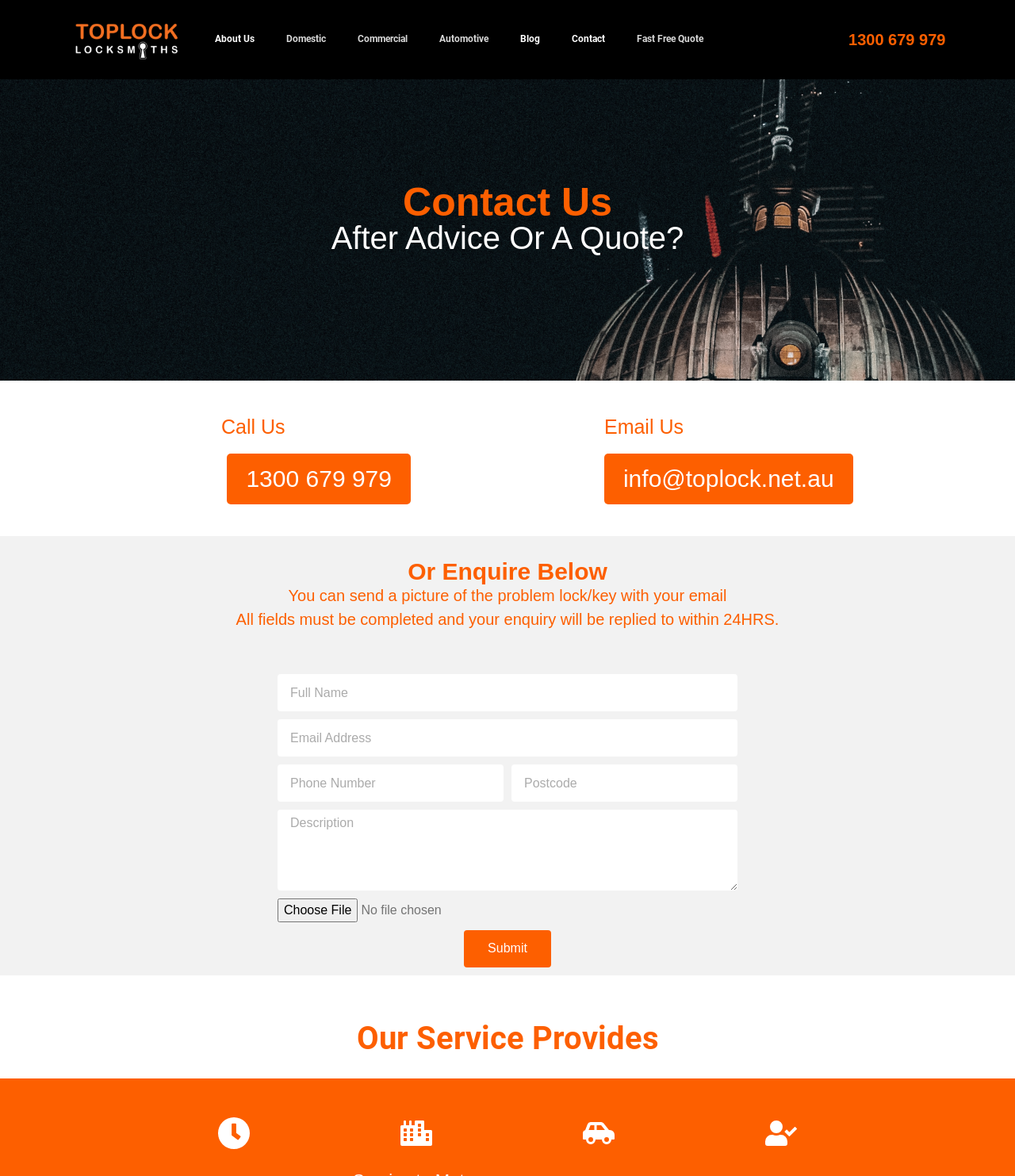Locate the bounding box coordinates of the element you need to click to accomplish the task described by this instruction: "Enter full name".

[0.273, 0.573, 0.727, 0.605]